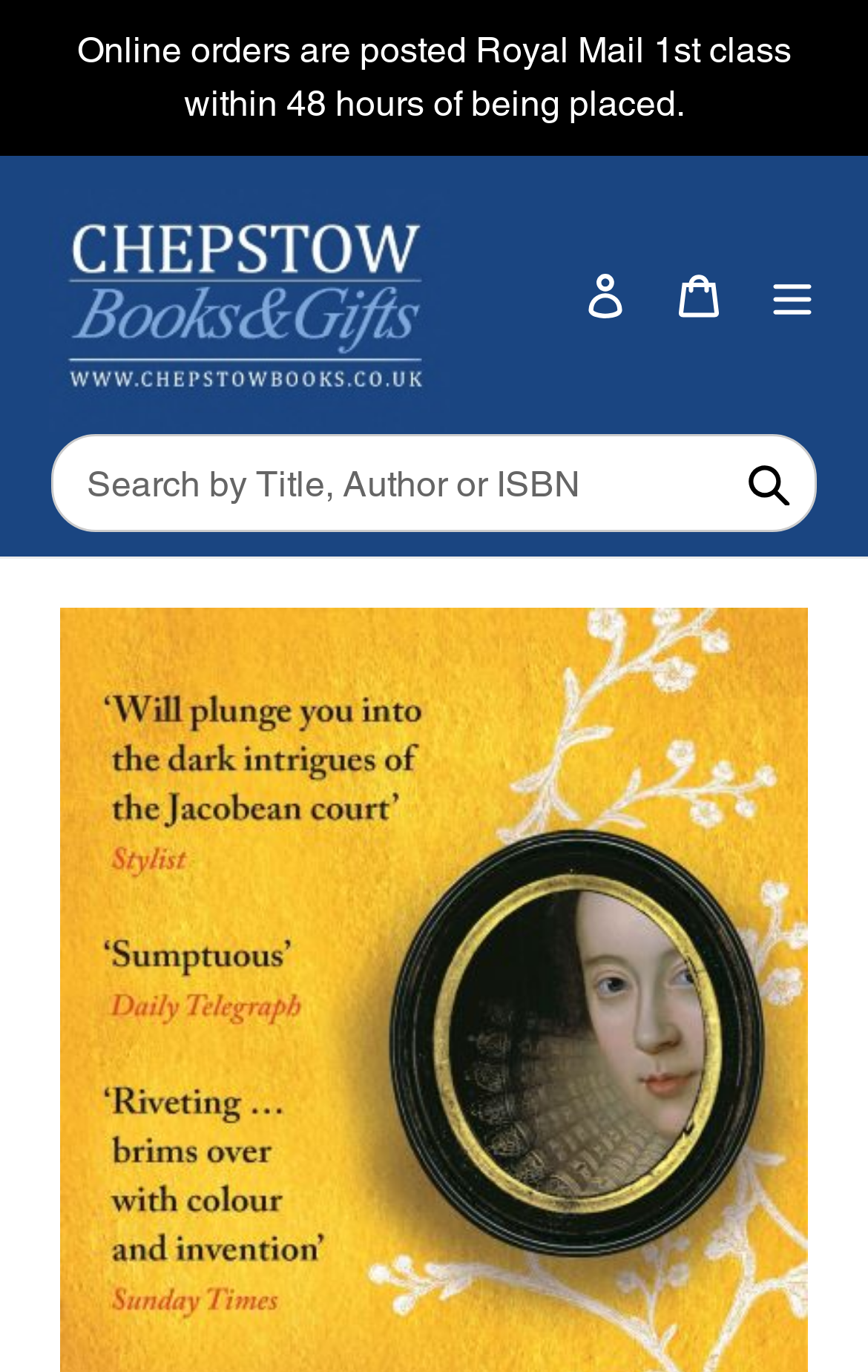What is the name of the bookstore?
Please answer using one word or phrase, based on the screenshot.

Chepstow Books & Gifts